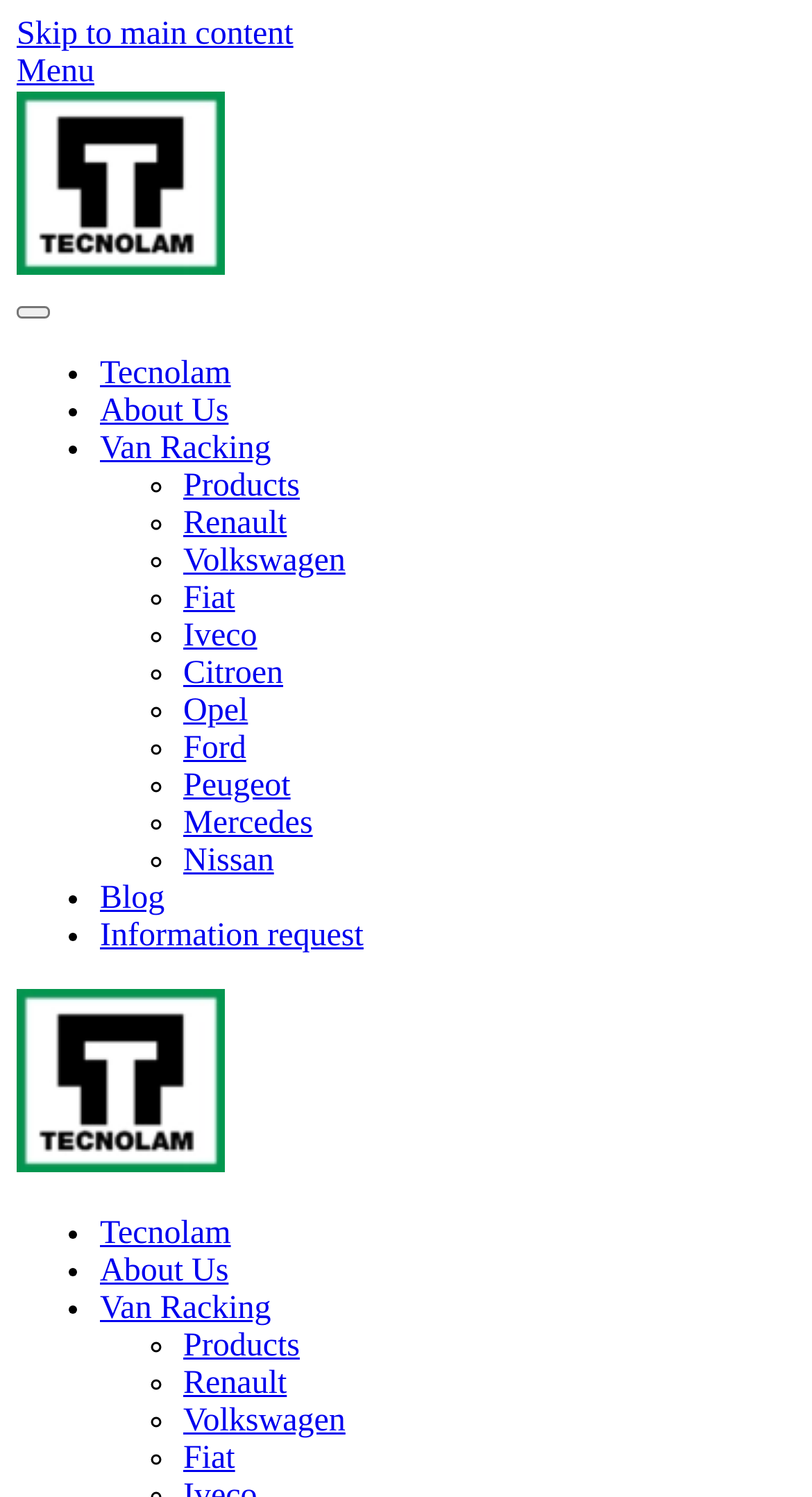Provide an in-depth caption for the elements present on the webpage.

The webpage is about Ford Transit van dimensions and their impact on business. At the top left, there is a link to "Skip to main content" and a "Menu" link next to it. Below these links, there is a "Back to home" link and a button with no text. 

On the left side, there is a list of links, including "Tecnolam", "About Us", "Van Racking", and others, each preceded by a bullet point or a circle marker. These links are arranged vertically, with the first link starting from the top left and the last link ending at the bottom left.

On the right side, there is a long list of links to various car brands, including "Products", "Renault", "Volkswagen", "Fiat", and others, each preceded by a circle marker. These links are also arranged vertically, with the first link starting from the top right and the last link ending at the bottom right.

At the bottom left, there is another "Back to home" link, and below it, there is a repetition of the list of links, including "Tecnolam", "About Us", "Van Racking", and others, each preceded by a bullet point or a circle marker.